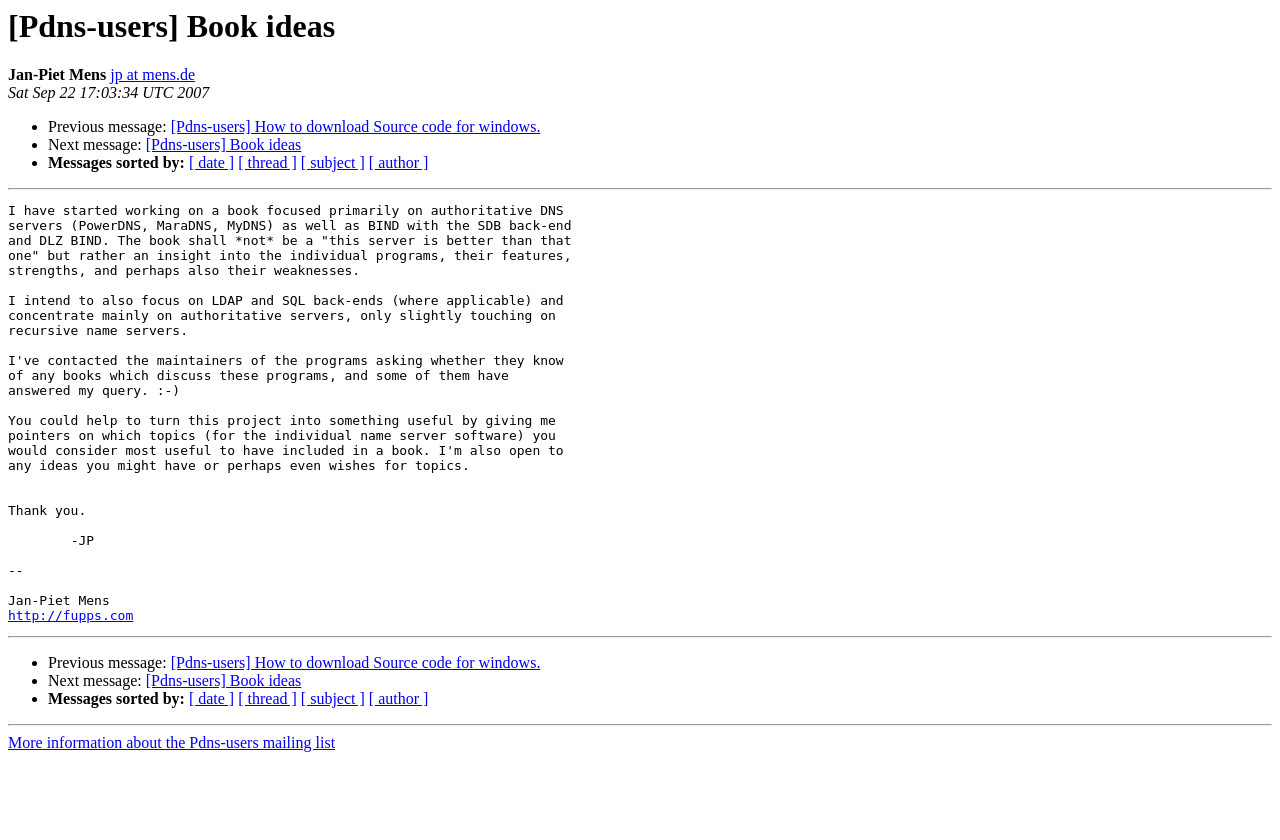Could you indicate the bounding box coordinates of the region to click in order to complete this instruction: "Get more information about the Pdns-users mailing list".

[0.006, 0.874, 0.262, 0.895]